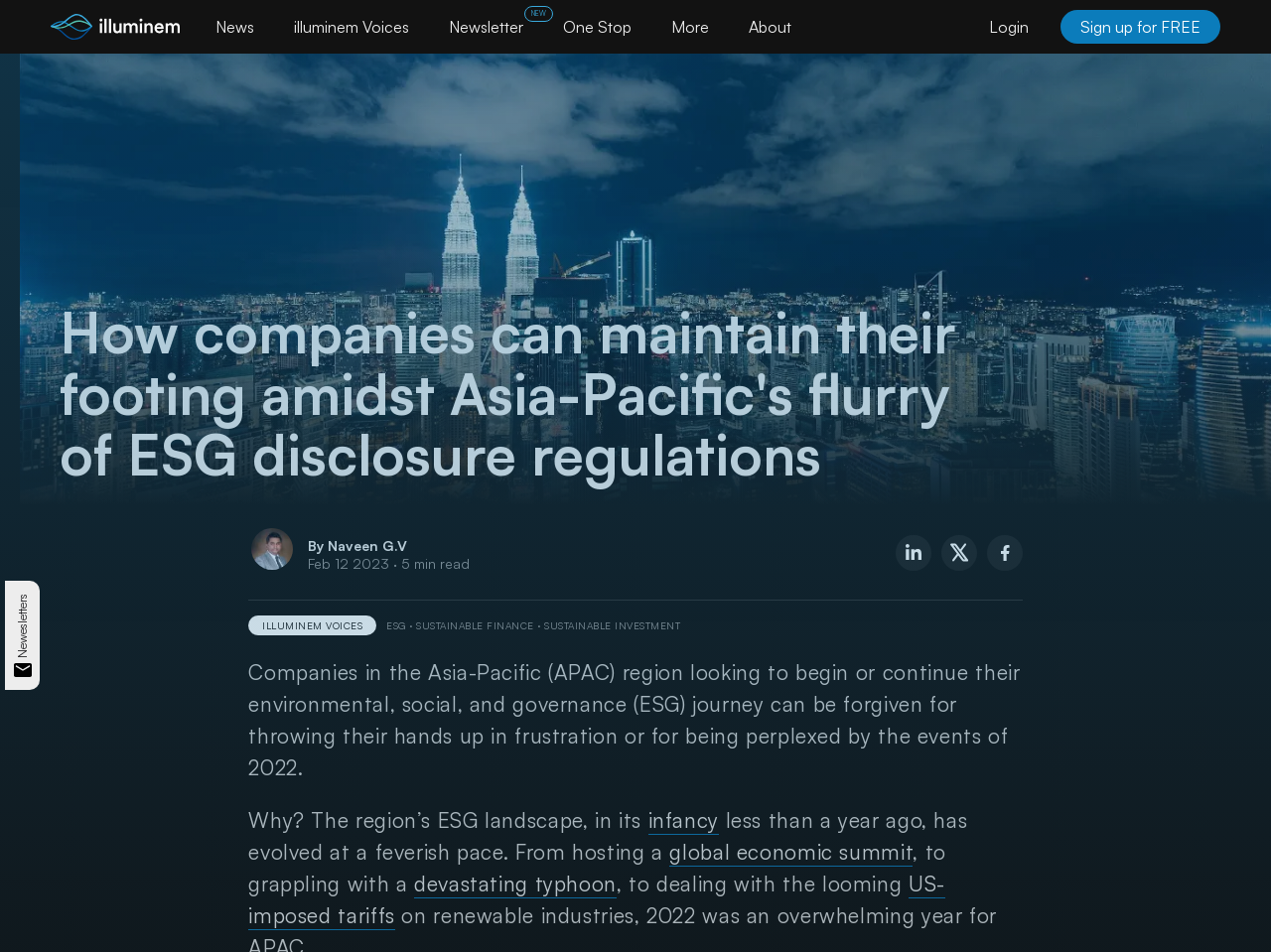Please identify the coordinates of the bounding box for the clickable region that will accomplish this instruction: "Click the login button".

[0.778, 0.017, 0.809, 0.04]